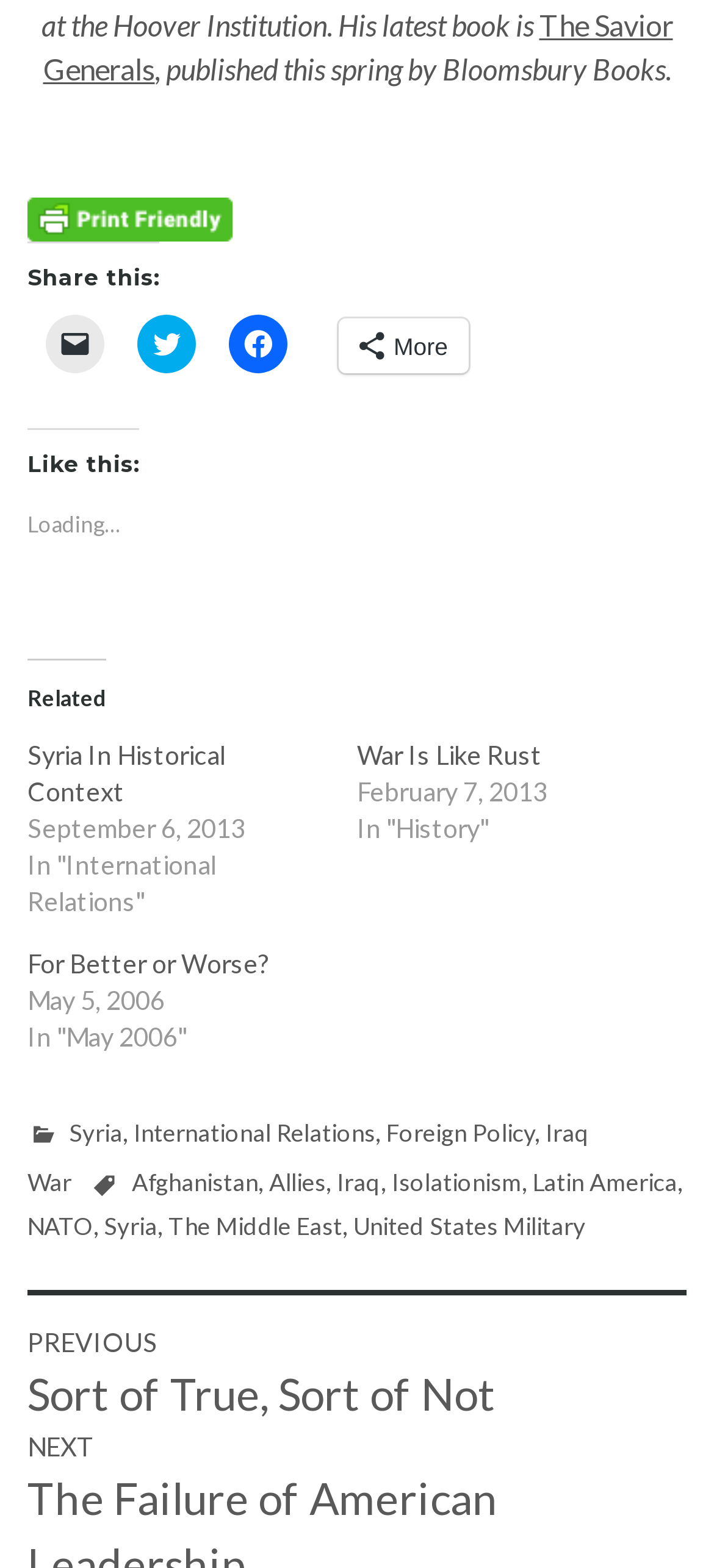Provide the bounding box coordinates of the area you need to click to execute the following instruction: "Discover the 'charm' link".

None